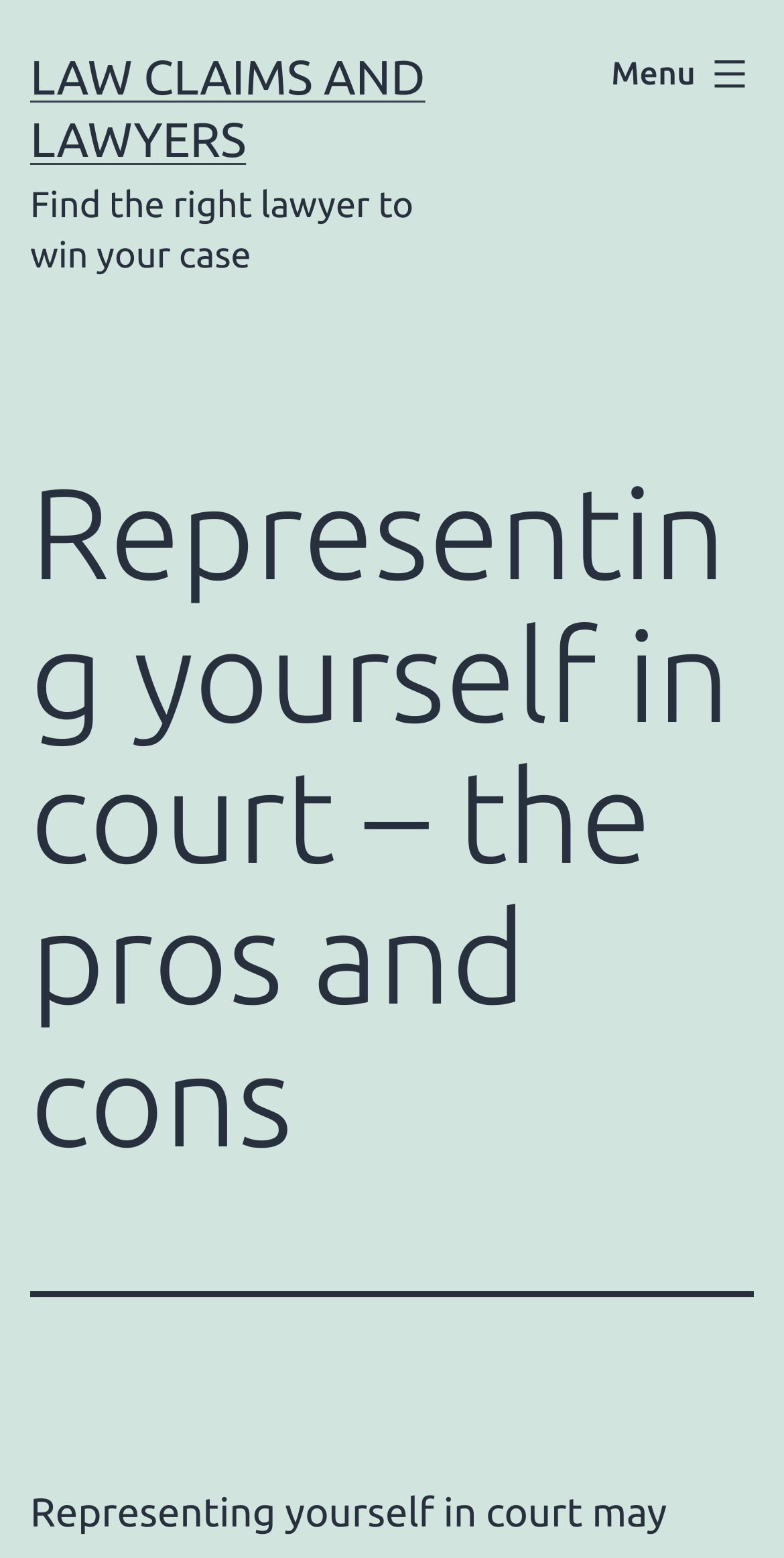Identify the text that serves as the heading for the webpage and generate it.

Representing yourself in court – the pros and cons